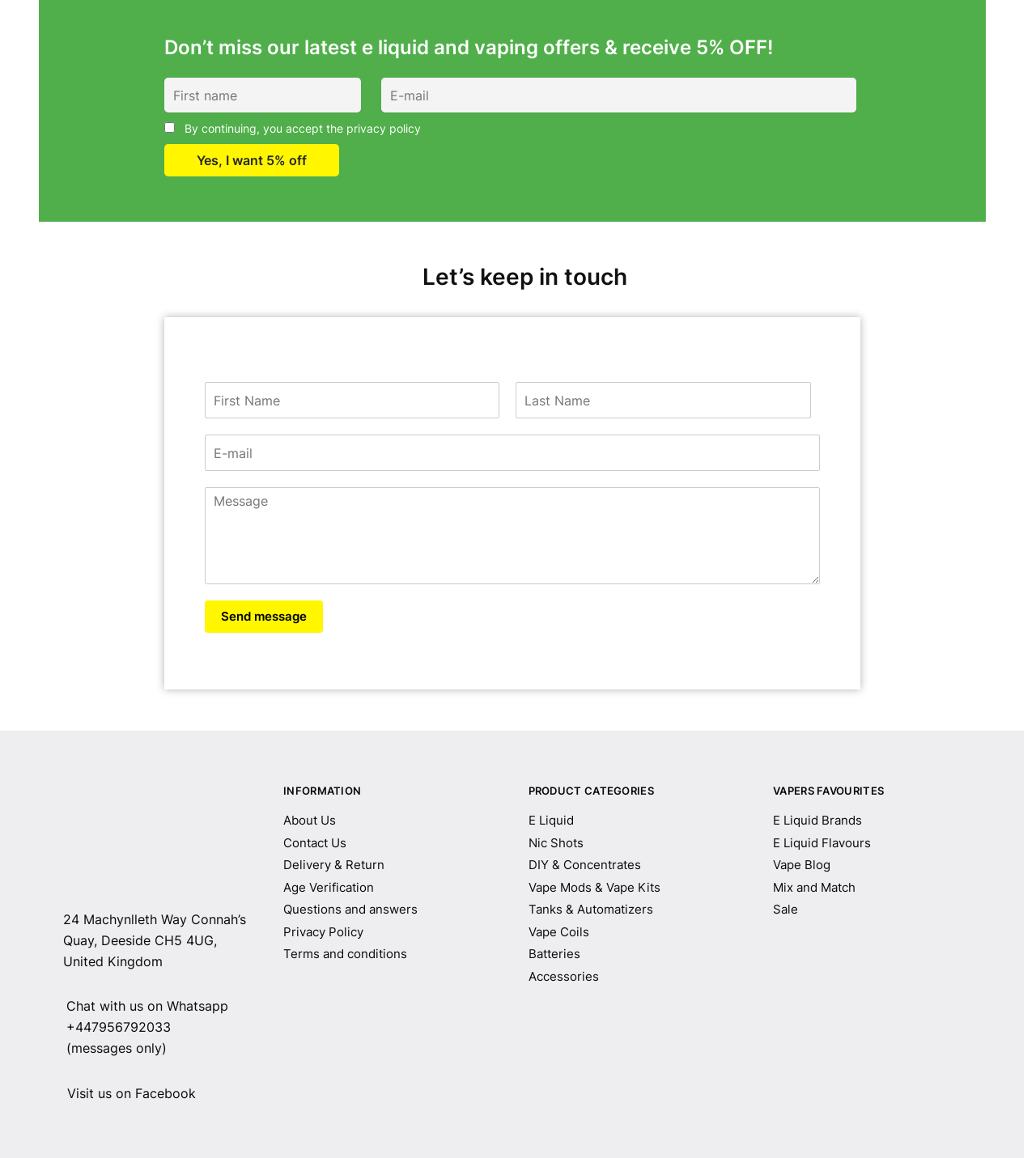Please determine the bounding box coordinates of the element's region to click in order to carry out the following instruction: "Send a message". The coordinates should be four float numbers between 0 and 1, i.e., [left, top, right, bottom].

[0.197, 0.516, 0.311, 0.545]